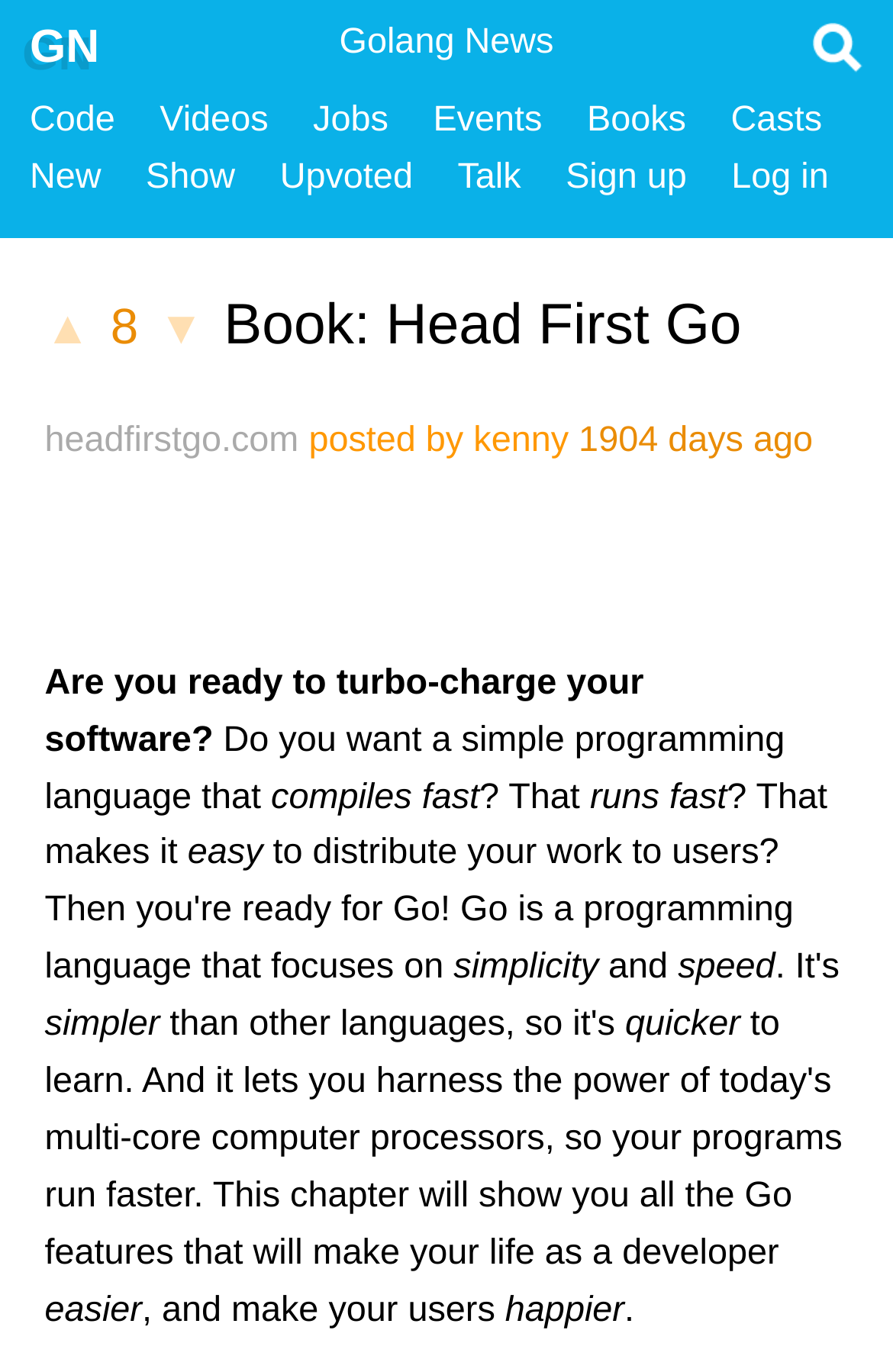What is the principal heading displayed on the webpage?

▲ 8 ▼ Book: Head First Go